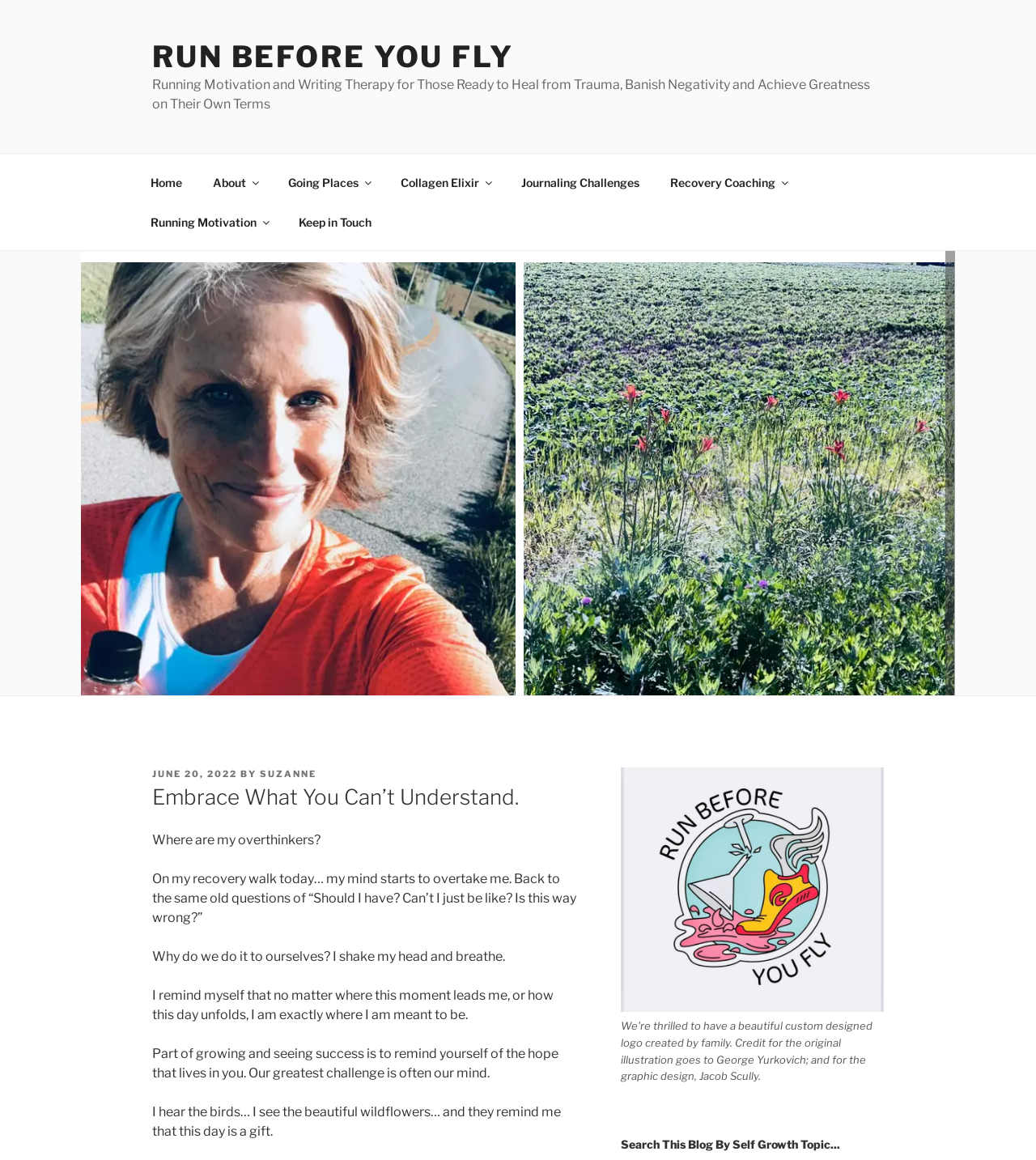Can you find and provide the title of the webpage?

Embrace What You Can’t Understand.